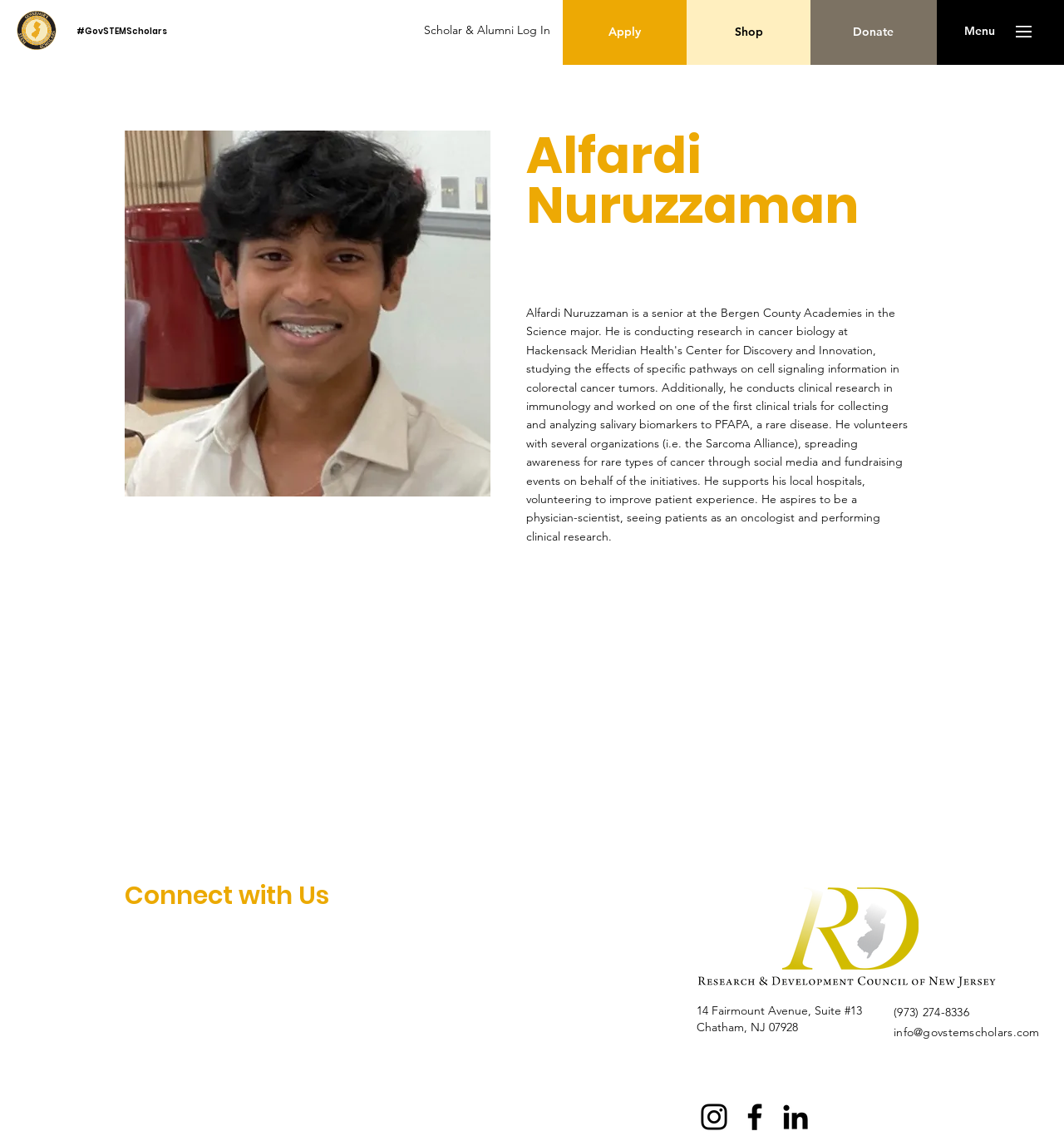Explain in detail what is displayed on the webpage.

The webpage is about Alfardi Nuruzzaman, a scholar or alumnus of GovSTEMScholars. At the top left, there is a link to the GovSTEMScholars website. Next to it, there is a button to log in for scholars and alumni. On the top right, there are several buttons and links, including "Apply", "Donate", "Shop", and a menu button with a graphic element.

Below the top section, there is a main content area that takes up most of the page. It features a large image of Alfardi Nuruzzaman, with a heading that displays his name. 

At the bottom of the page, there is a section with contact information, including an address, phone number, and email address. There is also a social media bar with links to Instagram, Facebook, and LinkedIn, each represented by its respective logo. Additionally, there are two logos of RDNJ, one on the left and one on the right, in the bottom section.